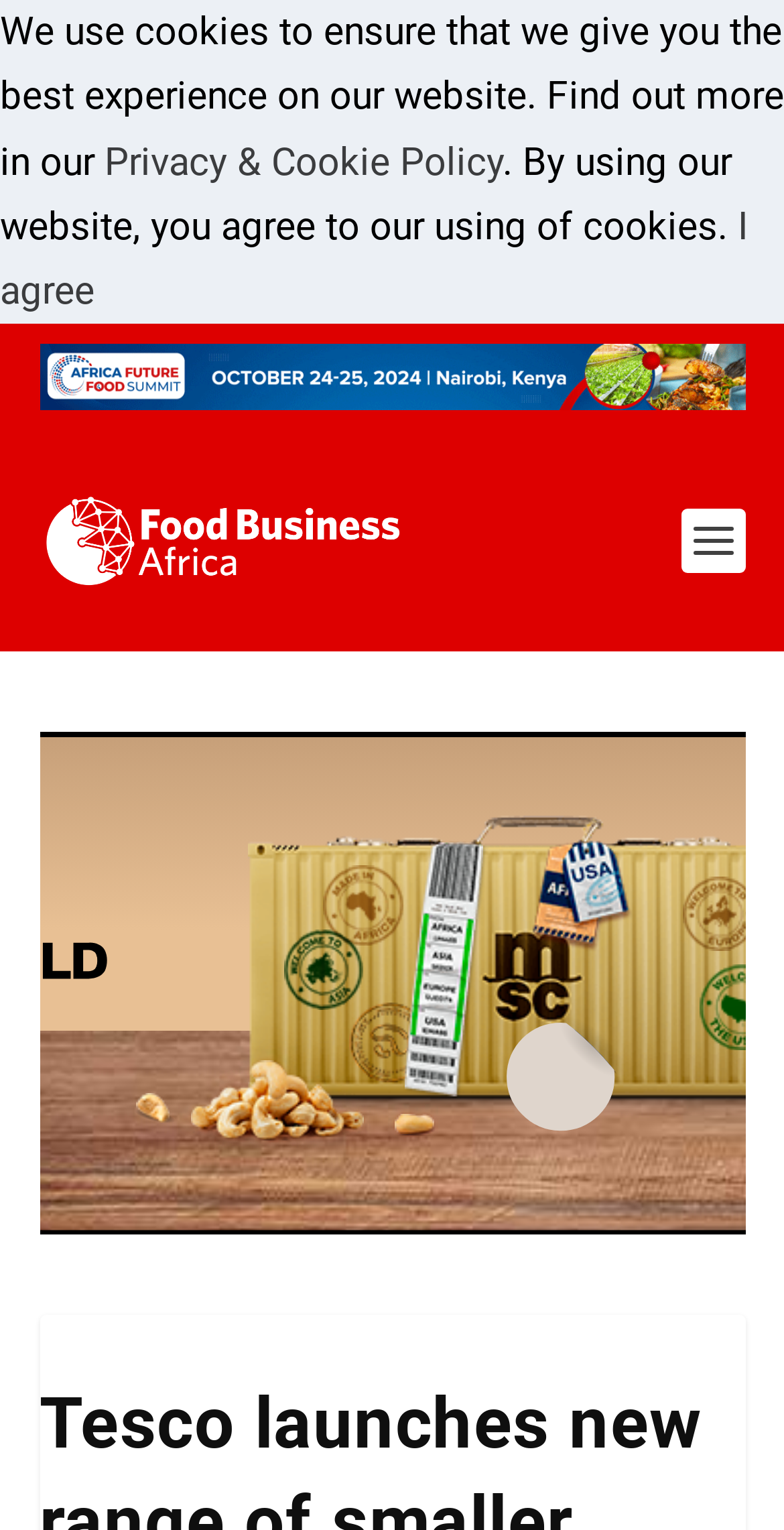Can you locate the main headline on this webpage and provide its text content?

Tesco launches new range of smaller sized wine bottles to cut down portions